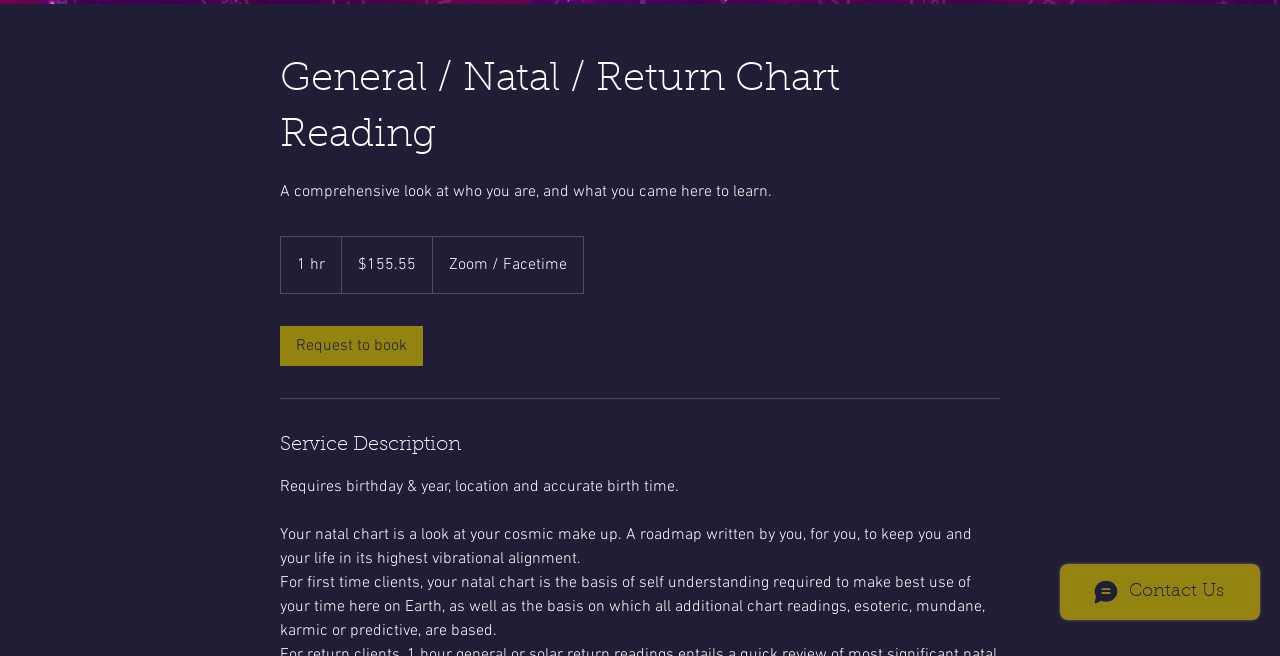For the element described, predict the bounding box coordinates as (top-left x, top-left y, bottom-right x, bottom-right y). All values should be between 0 and 1. Element description: Request to book

[0.219, 0.497, 0.33, 0.558]